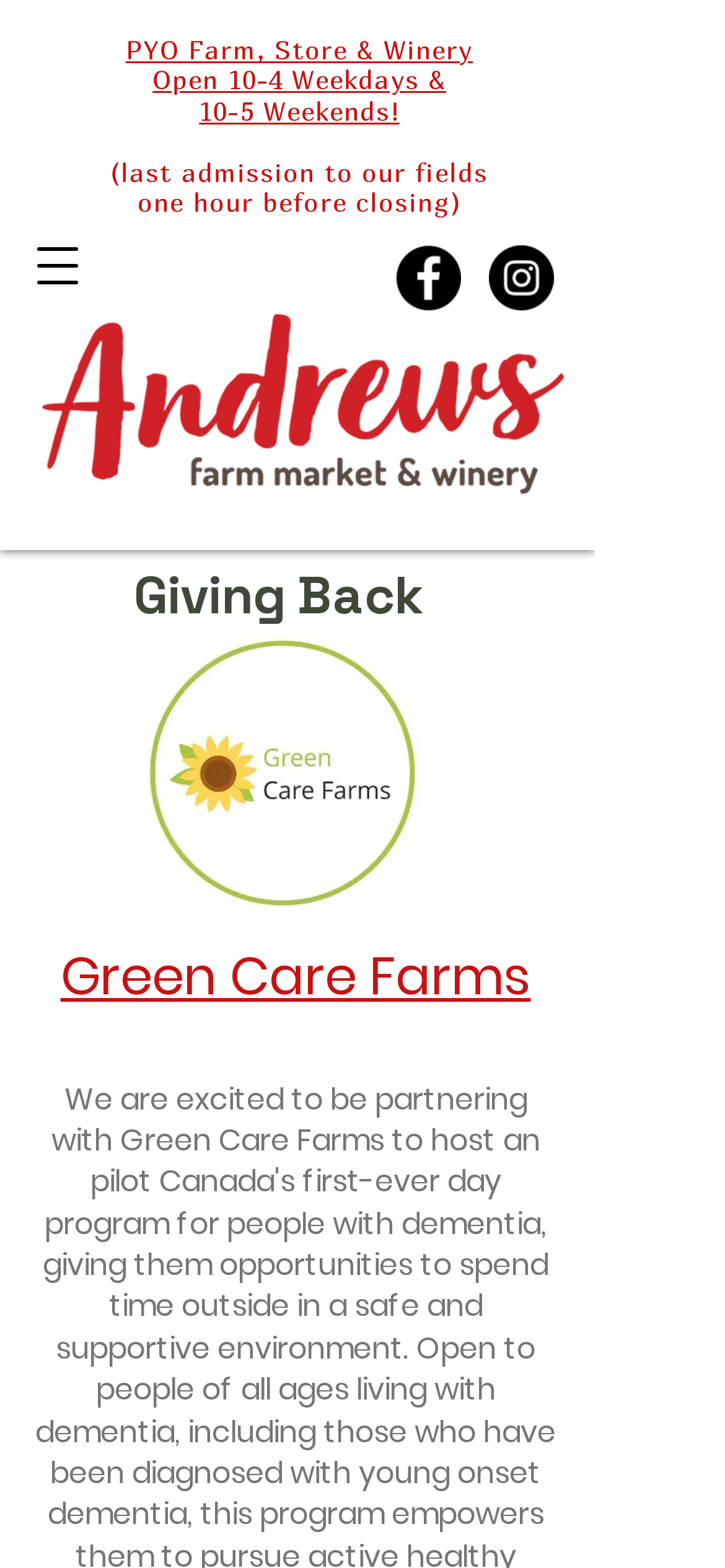Based on the image, please elaborate on the answer to the following question:
What is the name of the farm?

The name of the farm can be found in the logo at the top left of the webpage, which is an image with the text 'Andrews Farm Market and Winery'.